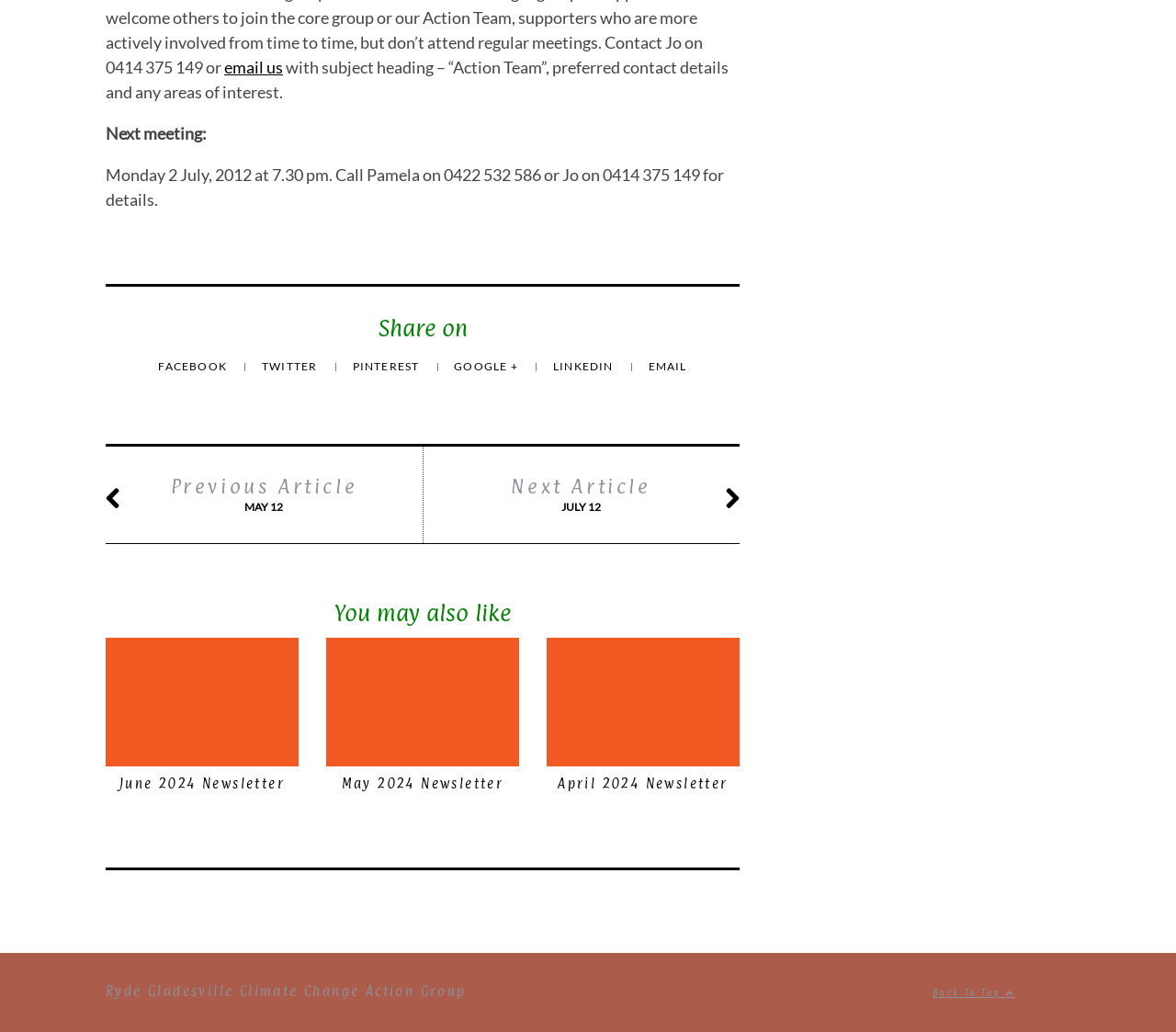Identify the coordinates of the bounding box for the element that must be clicked to accomplish the instruction: "view june 2024 newsletter".

[0.102, 0.751, 0.242, 0.766]